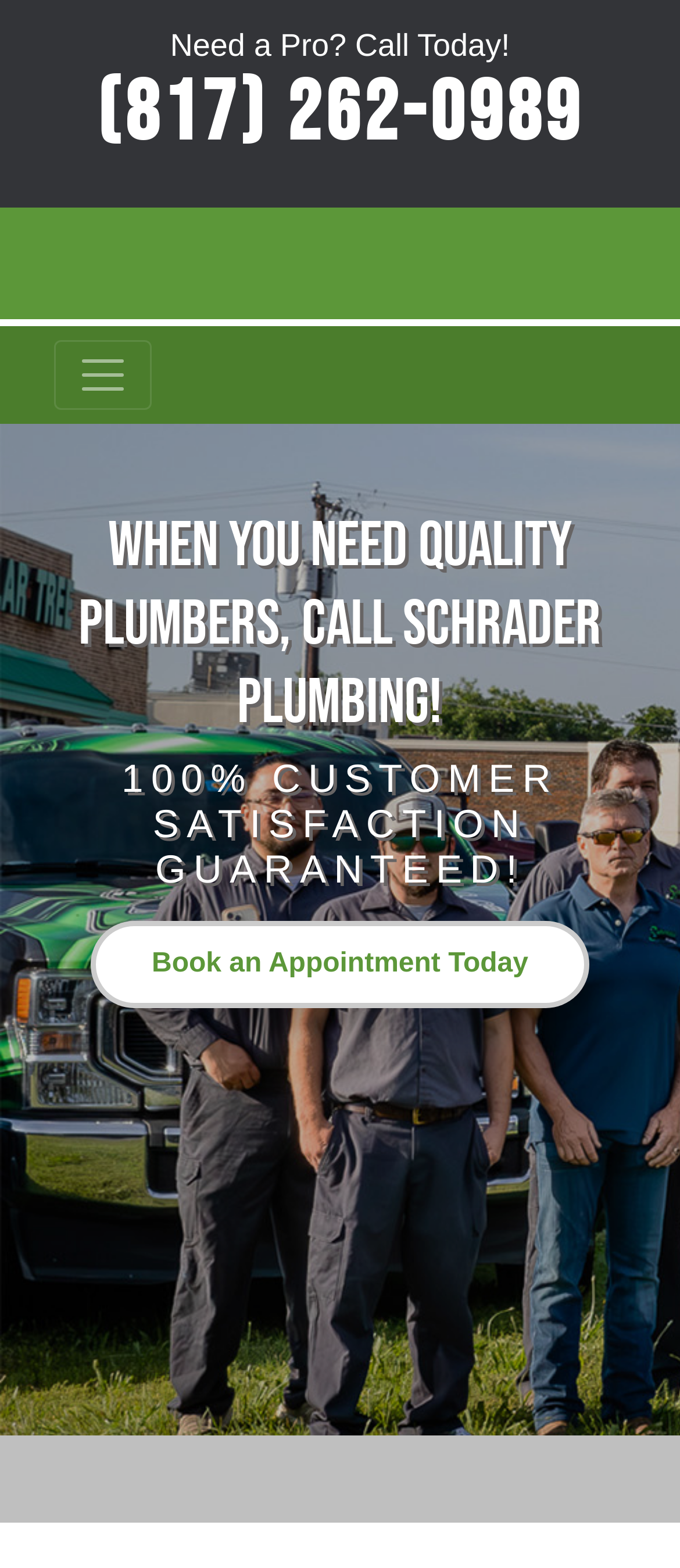Bounding box coordinates are to be given in the format (top-left x, top-left y, bottom-right x, bottom-right y). All values must be floating point numbers between 0 and 1. Provide the bounding box coordinate for the UI element described as: Book an Appointment Today

[0.133, 0.587, 0.867, 0.643]